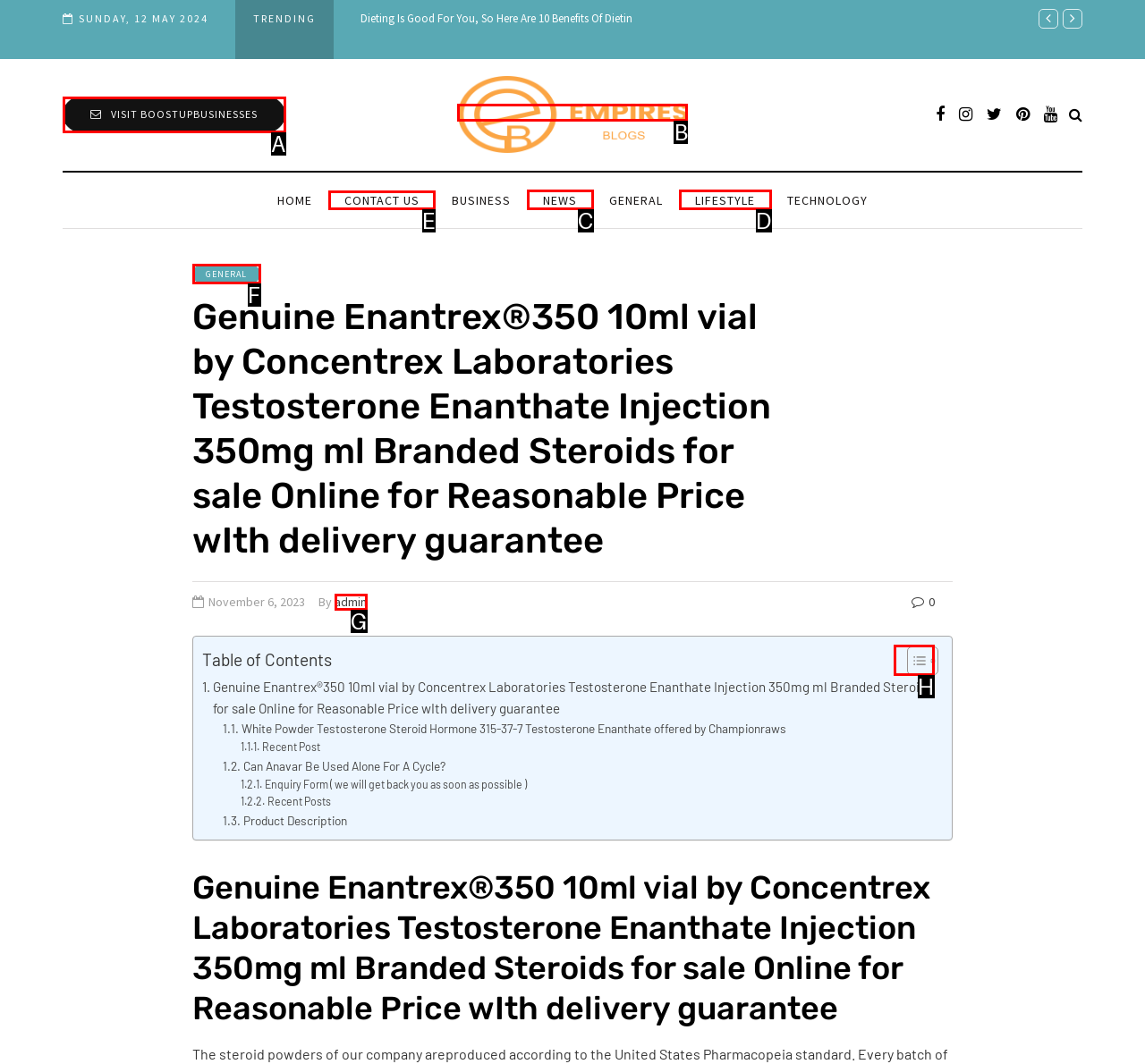Determine the HTML element to be clicked to complete the task: Visit the 'CONTACT US' page. Answer by giving the letter of the selected option.

E